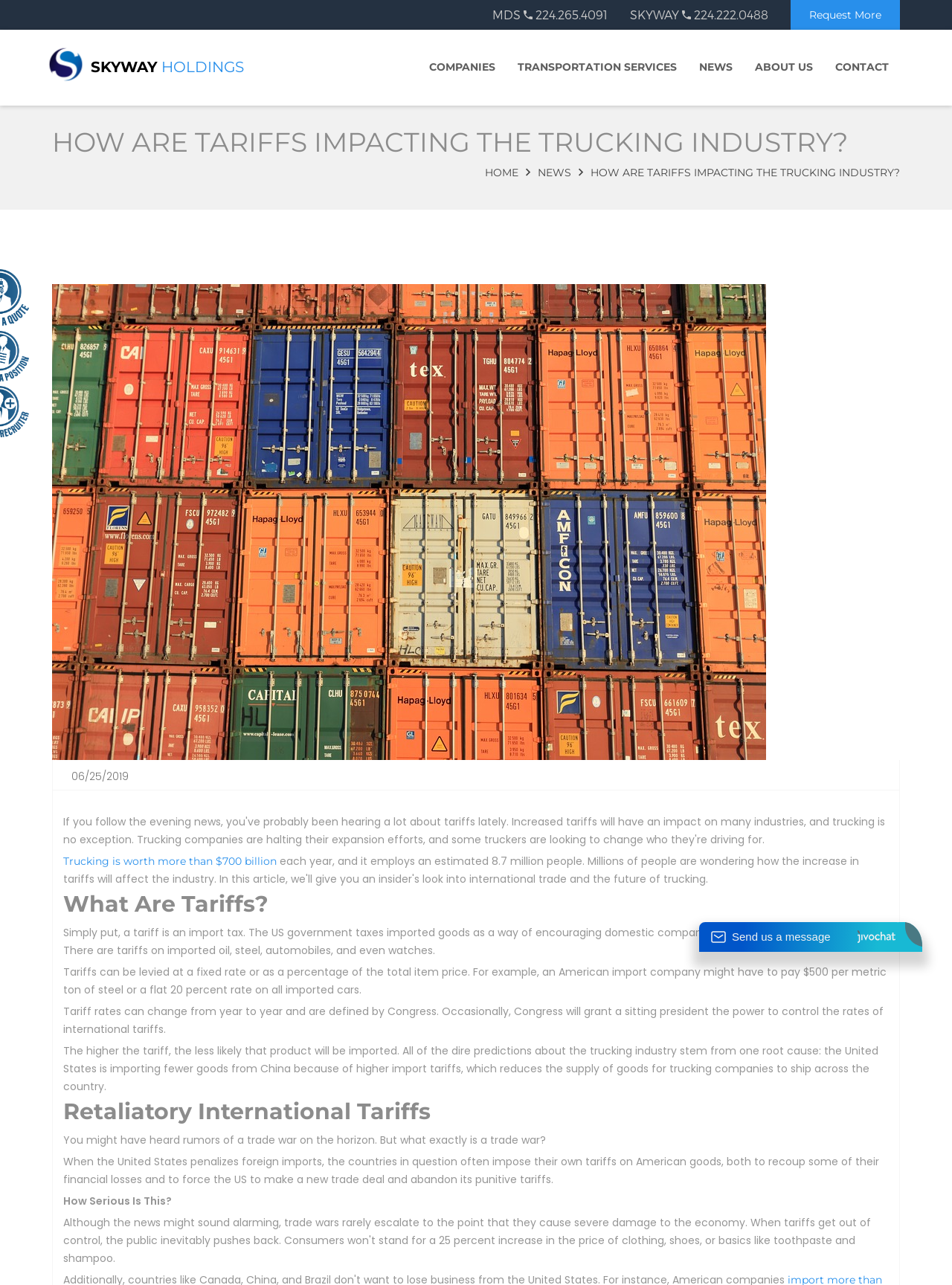Determine the main headline of the webpage and provide its text.

HOW ARE TARIFFS IMPACTING THE TRUCKING INDUSTRY?